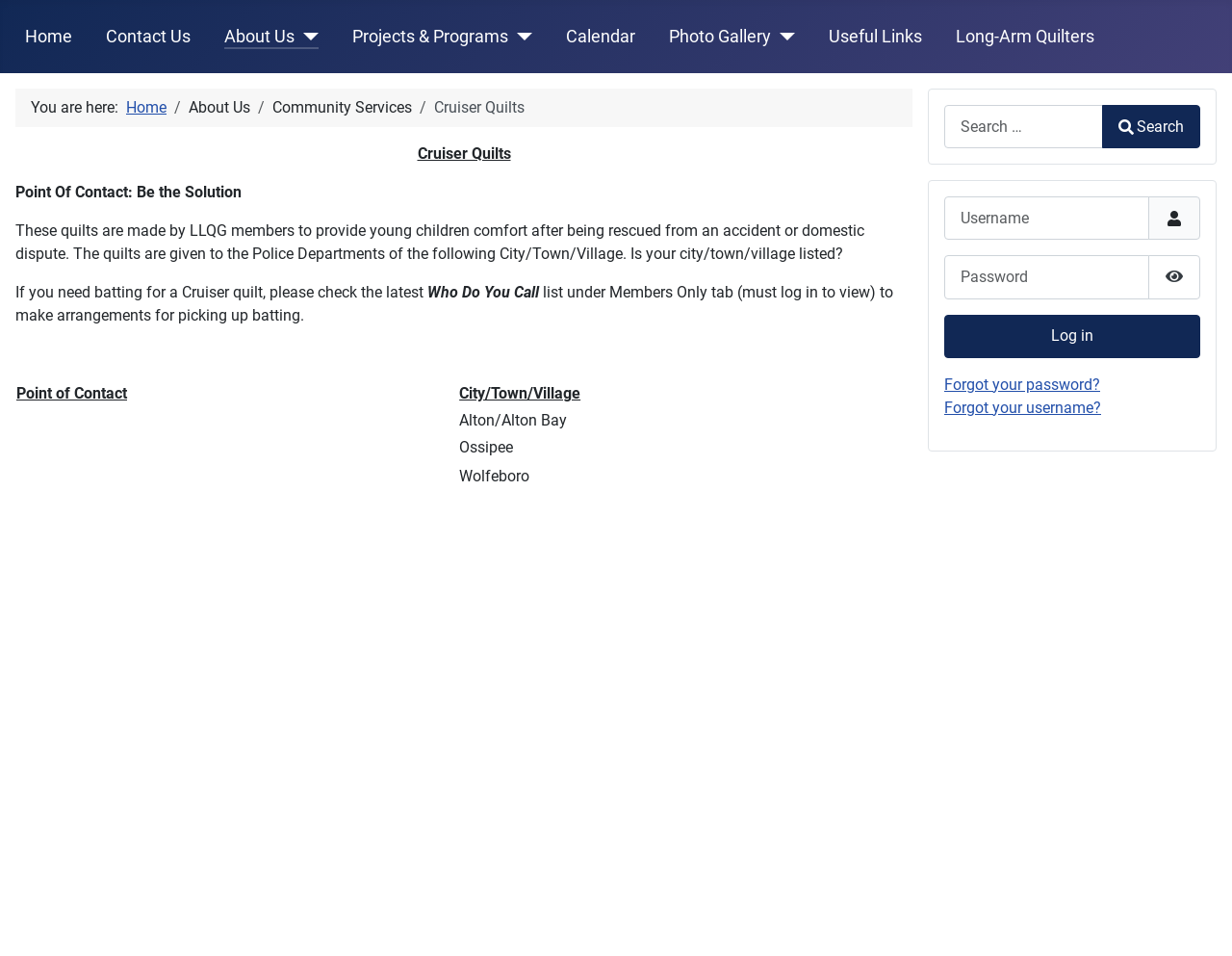What is the point of contact for?
Can you provide an in-depth and detailed response to the question?

According to the webpage, the point of contact is 'Be the Solution', which is related to the Cruiser Quilts project.